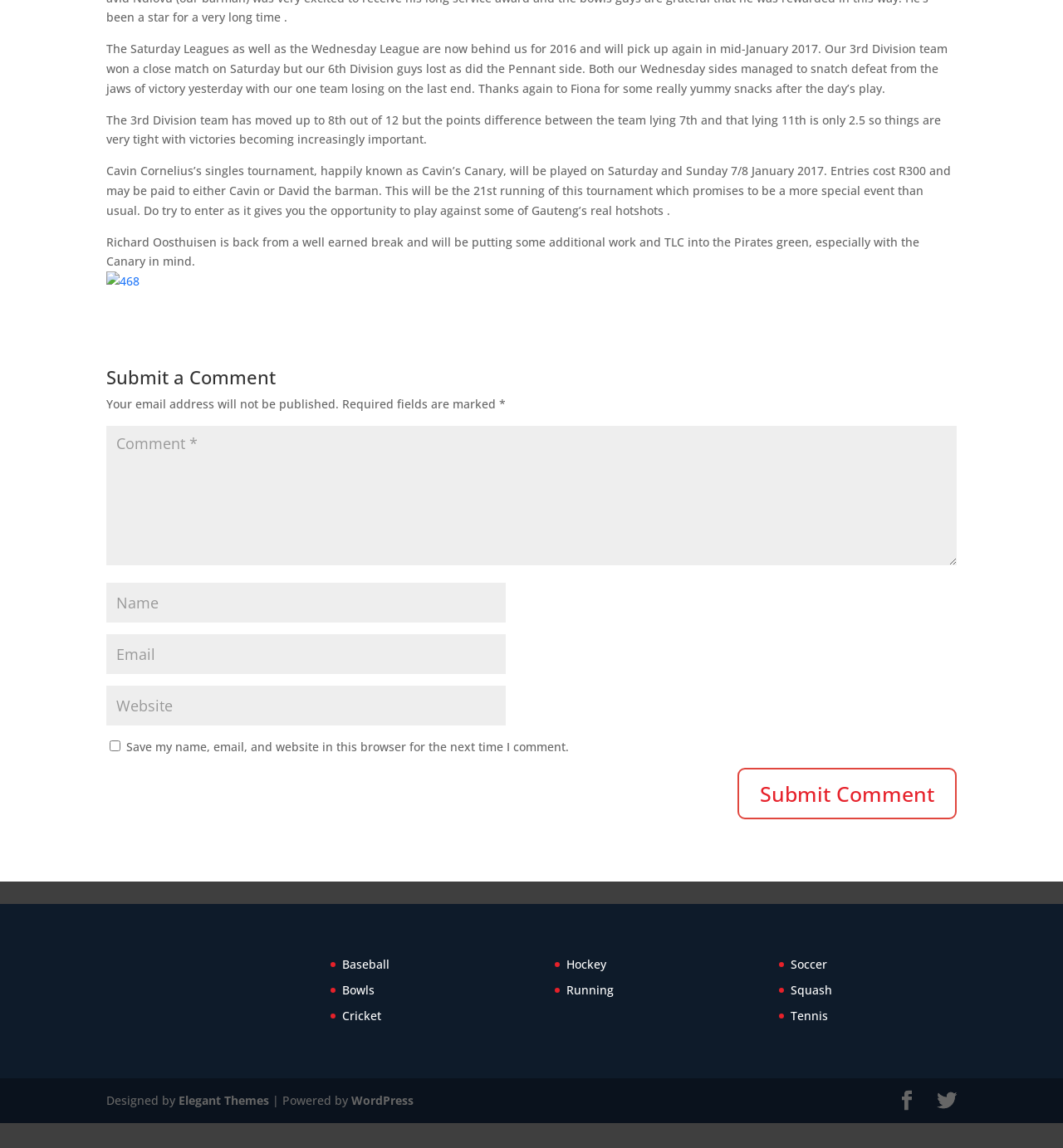Determine the bounding box of the UI component based on this description: "Cricket". The bounding box coordinates should be four float values between 0 and 1, i.e., [left, top, right, bottom].

[0.322, 0.878, 0.359, 0.891]